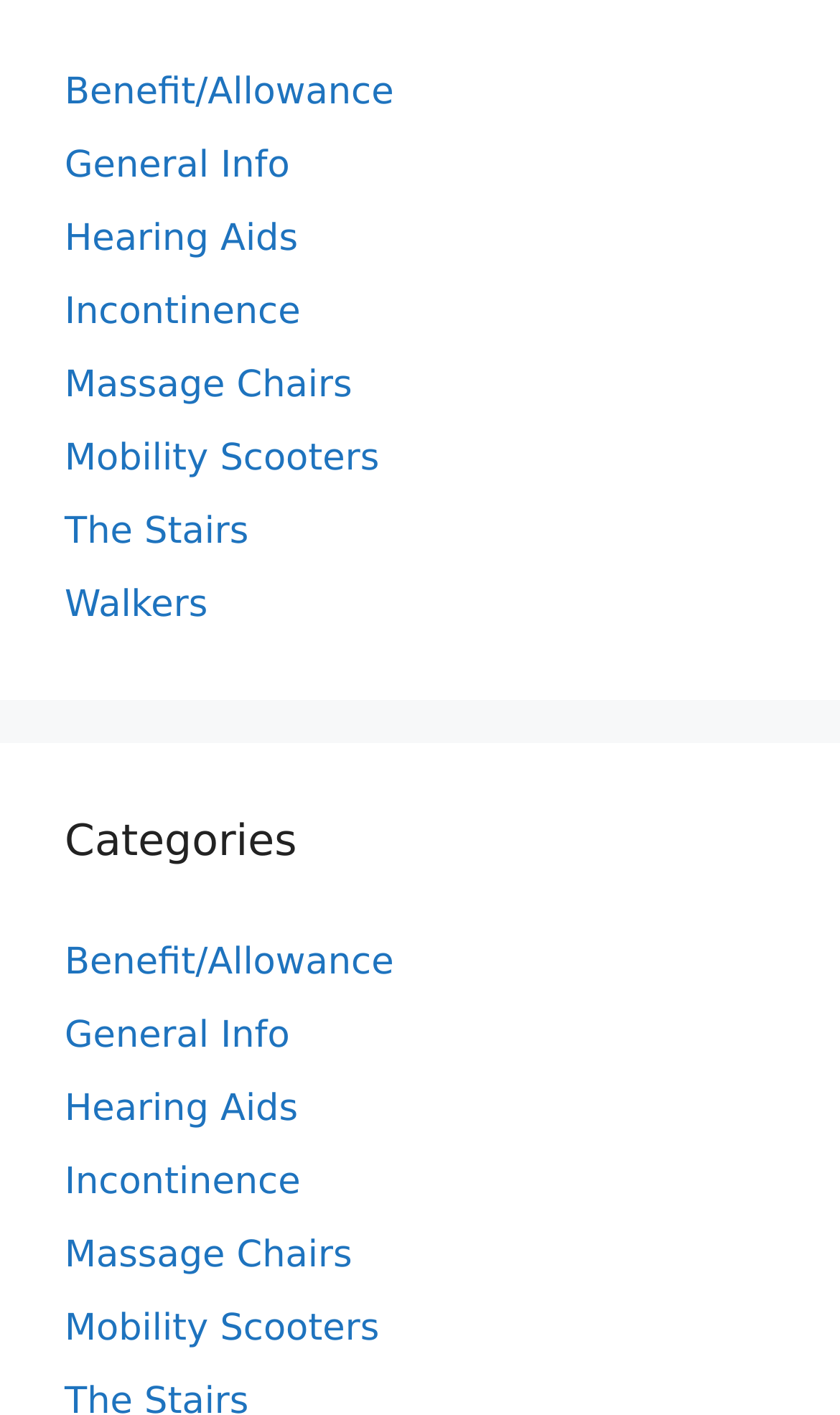Please give the bounding box coordinates of the area that should be clicked to fulfill the following instruction: "Get information about Mobility Scooters". The coordinates should be in the format of four float numbers from 0 to 1, i.e., [left, top, right, bottom].

[0.077, 0.309, 0.451, 0.34]